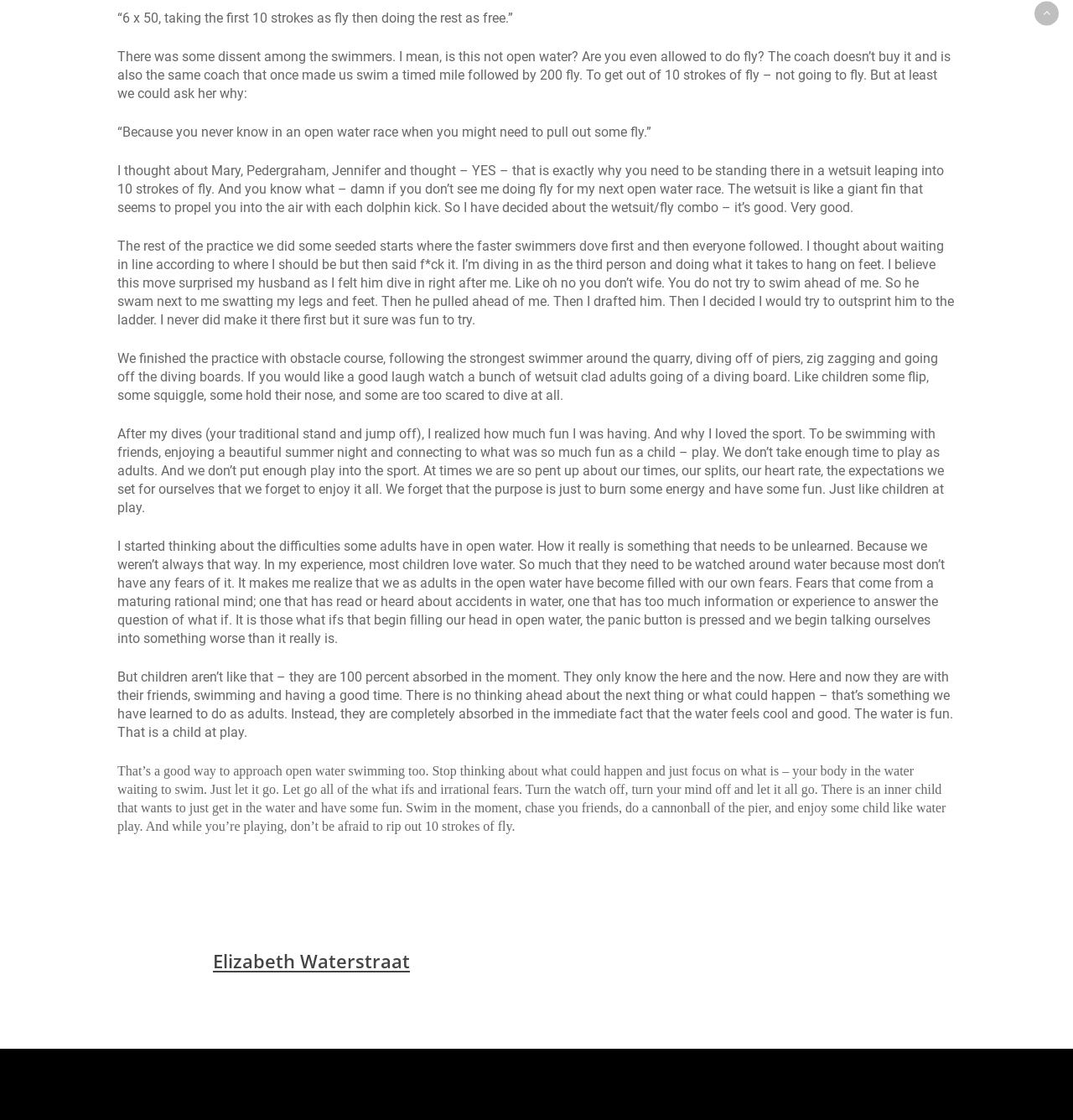Answer this question using a single word or a brief phrase:
What is the purpose of the wetsuit in open water swimming?

To propel